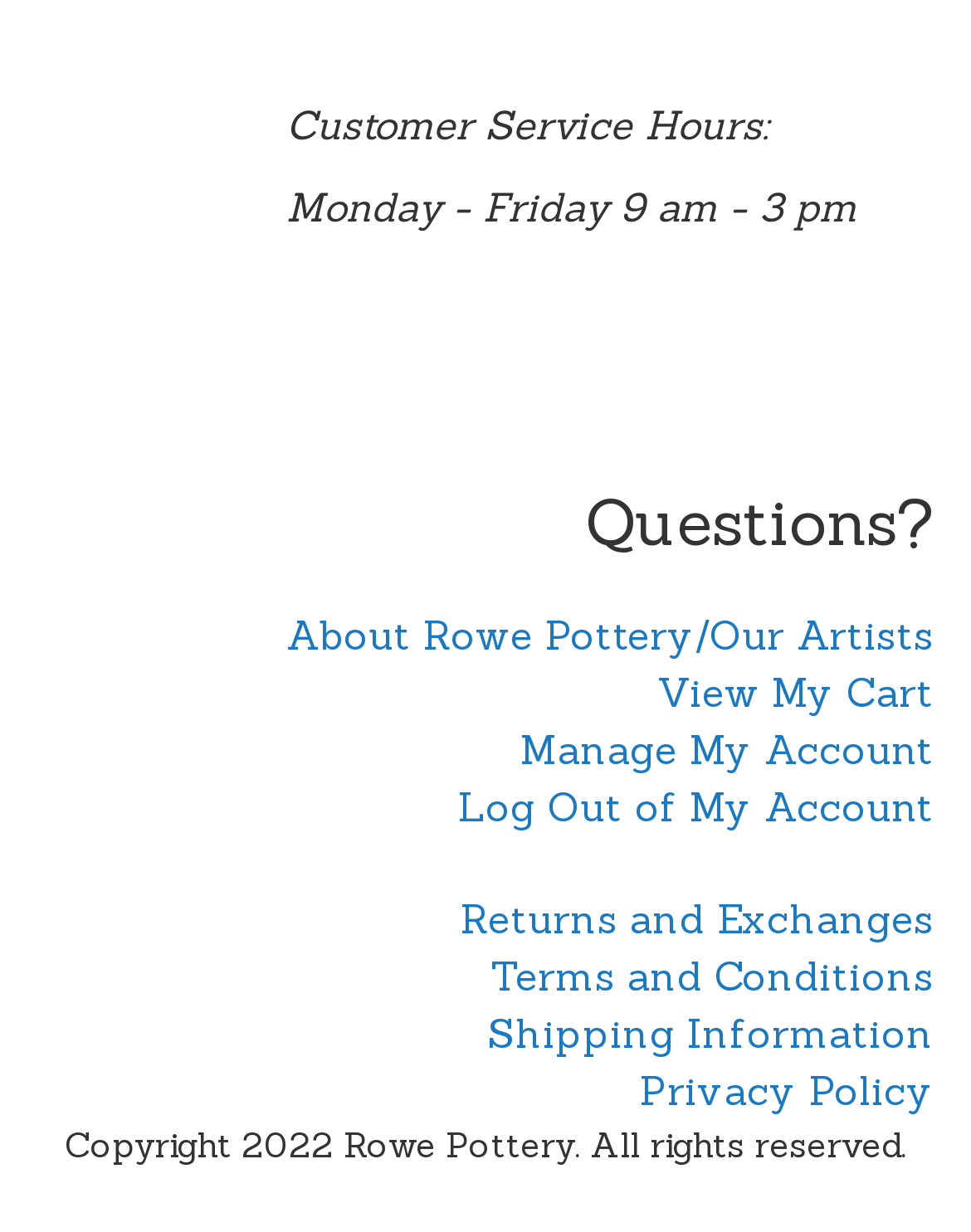Provide a one-word or brief phrase answer to the question:
What is the question being asked in the heading?

Questions?